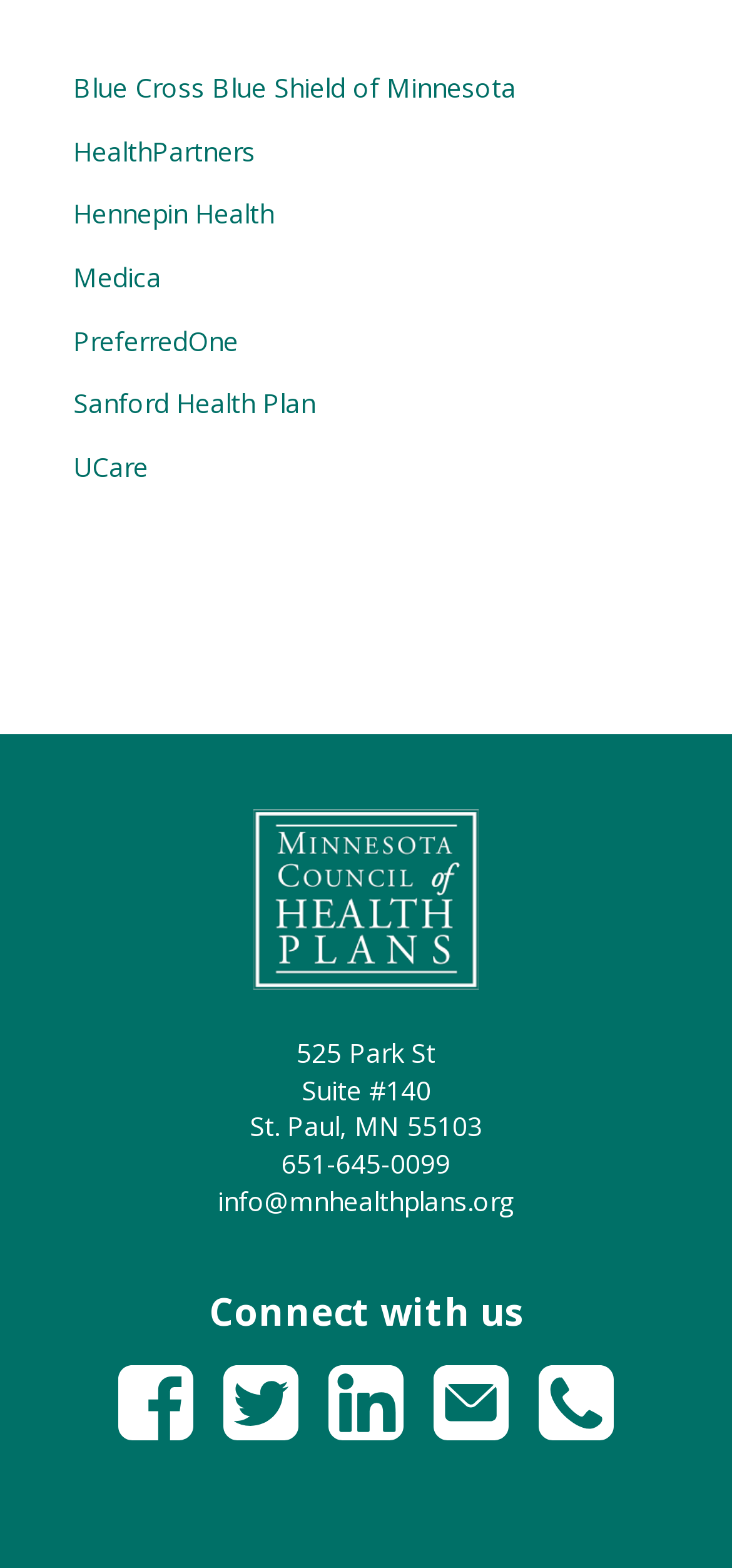What is the email address of the Minnesota Council of Health Plans?
We need a detailed and exhaustive answer to the question. Please elaborate.

I found the email address by looking at the link elements with the text 'info@mnhealthplans.org'.